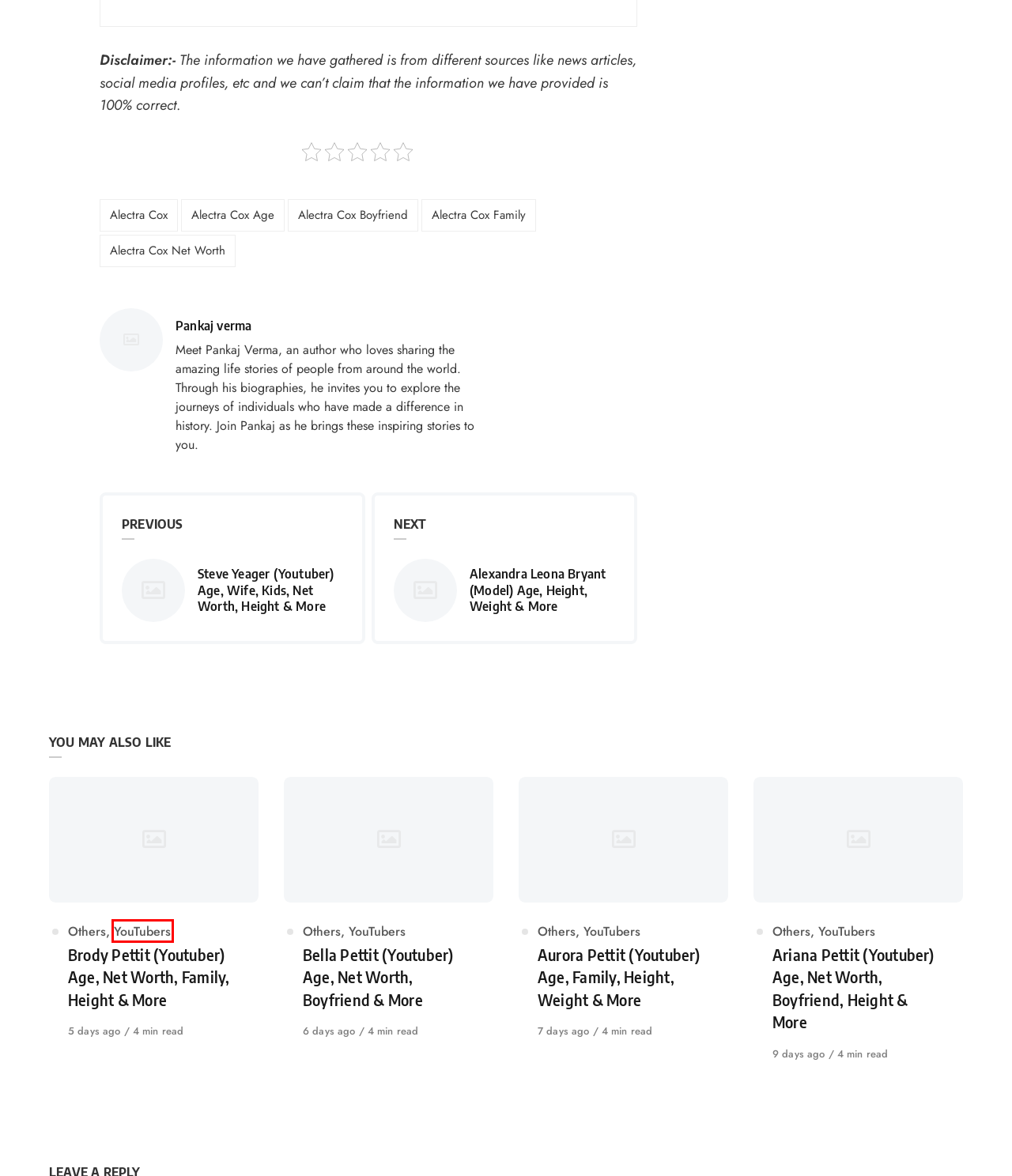You see a screenshot of a webpage with a red bounding box surrounding an element. Pick the webpage description that most accurately represents the new webpage after interacting with the element in the red bounding box. The options are:
A. Alexandra Leona Bryant (Model) Age, Height, Weight & More
B. Alectra Cox Family Archives ⋆ TikWikiTok
C. Steve Yeager (Youtuber) Age, Wife, Kids, Net Worth, Height & More
D. Alectra Cox Age Archives ⋆ TikWikiTok
E. Alectra Cox Archives ⋆ TikWikiTok
F. Alectra Cox Net Worth Archives ⋆ TikWikiTok
G. Alectra Cox Boyfriend Archives ⋆ TikWikiTok
H. YouTubers Archives ⋆ TikWikiTok

H